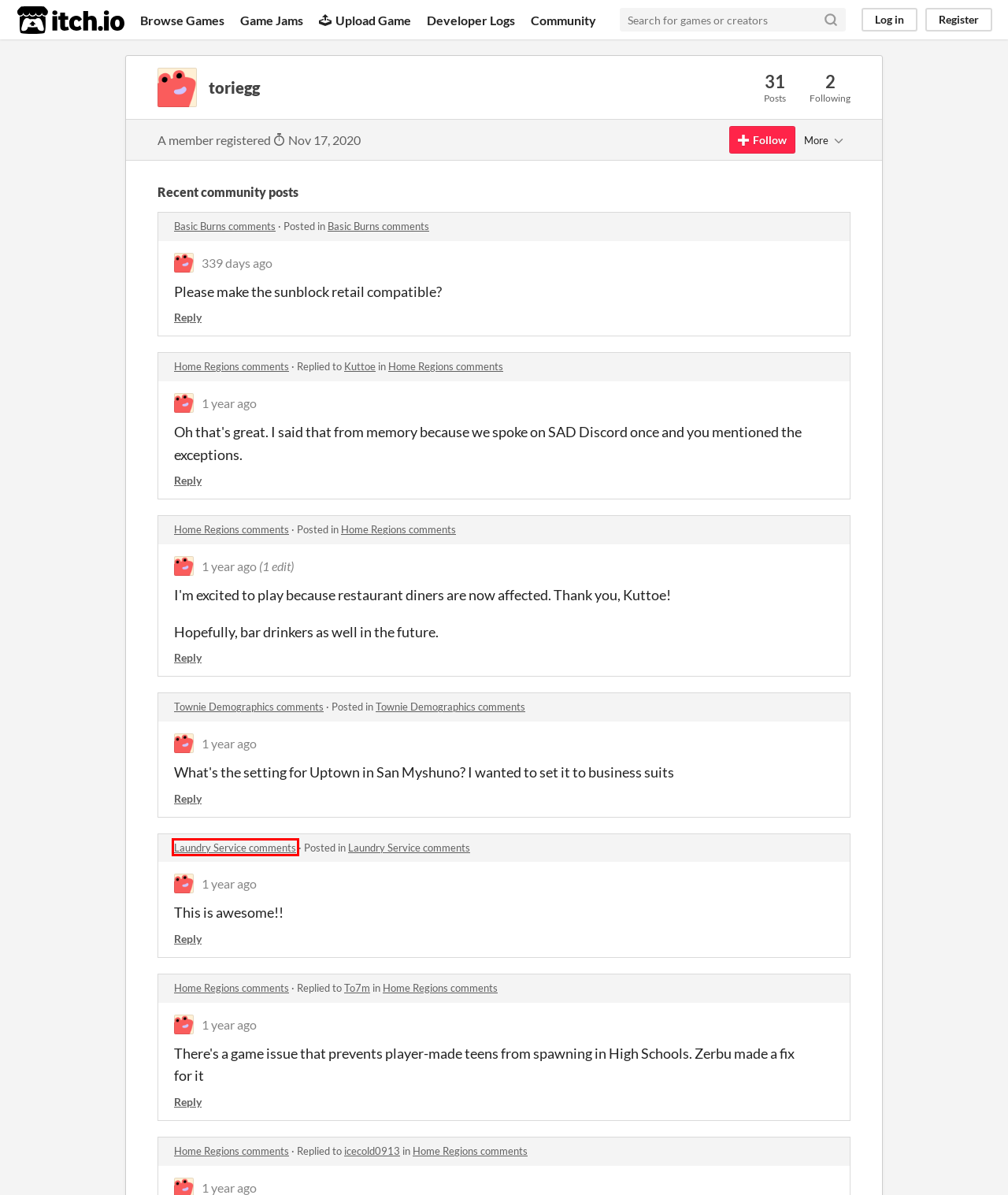View the screenshot of the webpage containing a red bounding box around a UI element. Select the most fitting webpage description for the new page shown after the element in the red bounding box is clicked. Here are the candidates:
A. Comments - Basic Burns by Kuttoe
B. Comments - Basemental Addons by Kuttoe
C. Comments 68 to 29 of 68 - Home Regions by Kuttoe
D. Comments - Townie Demographics by Kuttoe
E. Kuttoe - itch.io
F. To7m - itch.io
G. Comments - Laundry Service by Andirz
H. icecold0913 - itch.io

G